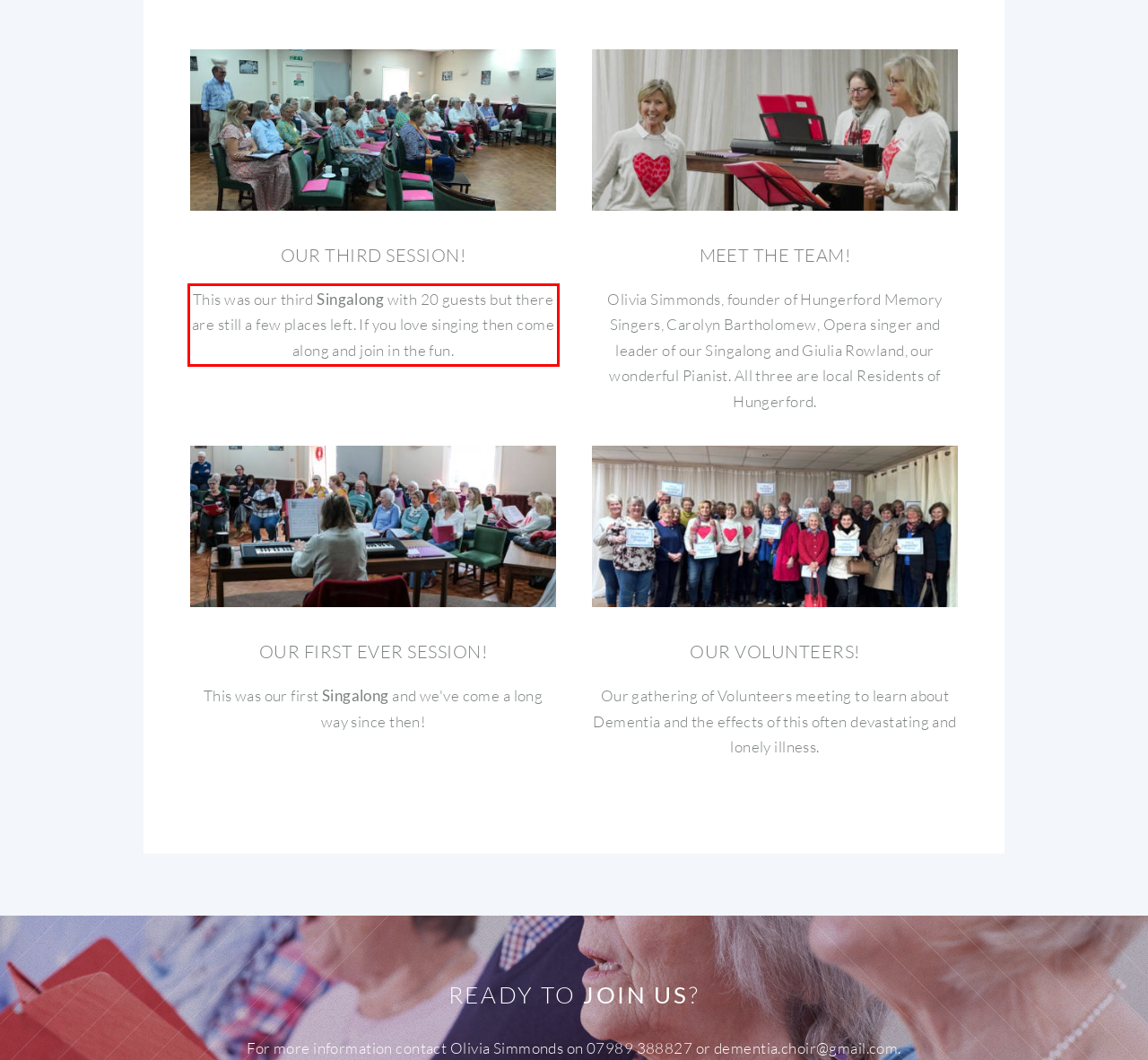Examine the webpage screenshot, find the red bounding box, and extract the text content within this marked area.

This was our third Singalong with 20 guests but there are still a few places left. If you love singing then come along and join in the fun.